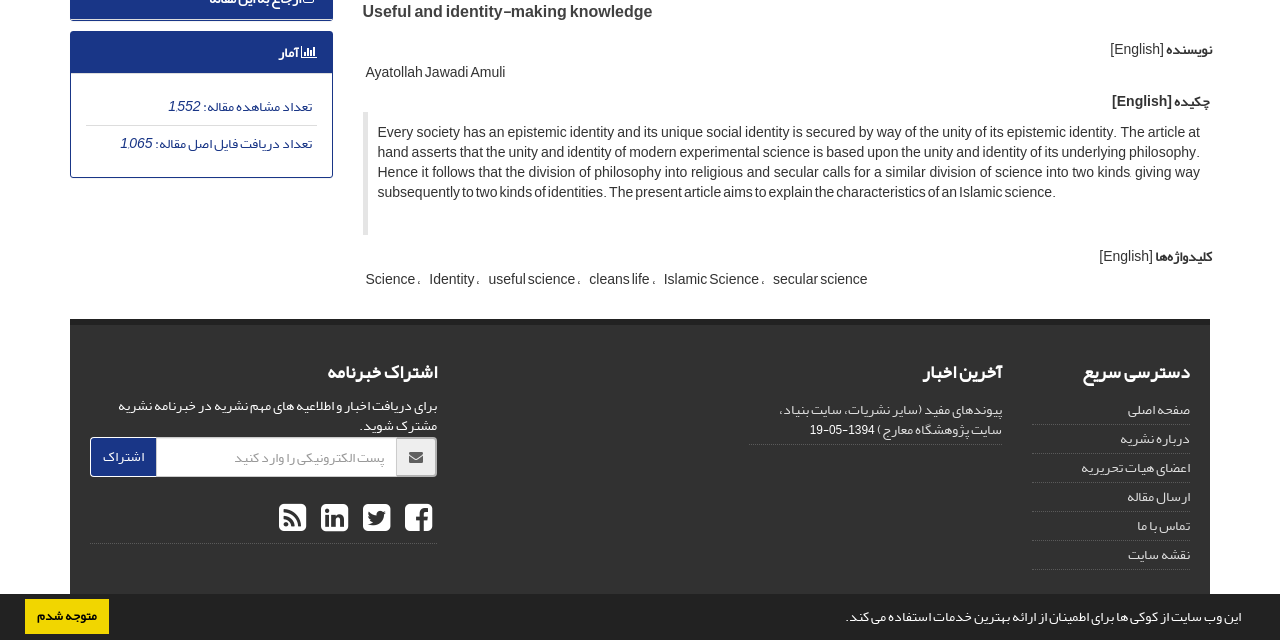Locate the UI element that matches the description title="Facebook" in the webpage screenshot. Return the bounding box coordinates in the format (top-left x, top-left y, bottom-right x, bottom-right y), with values ranging from 0 to 1.

[0.308, 0.755, 0.341, 0.867]